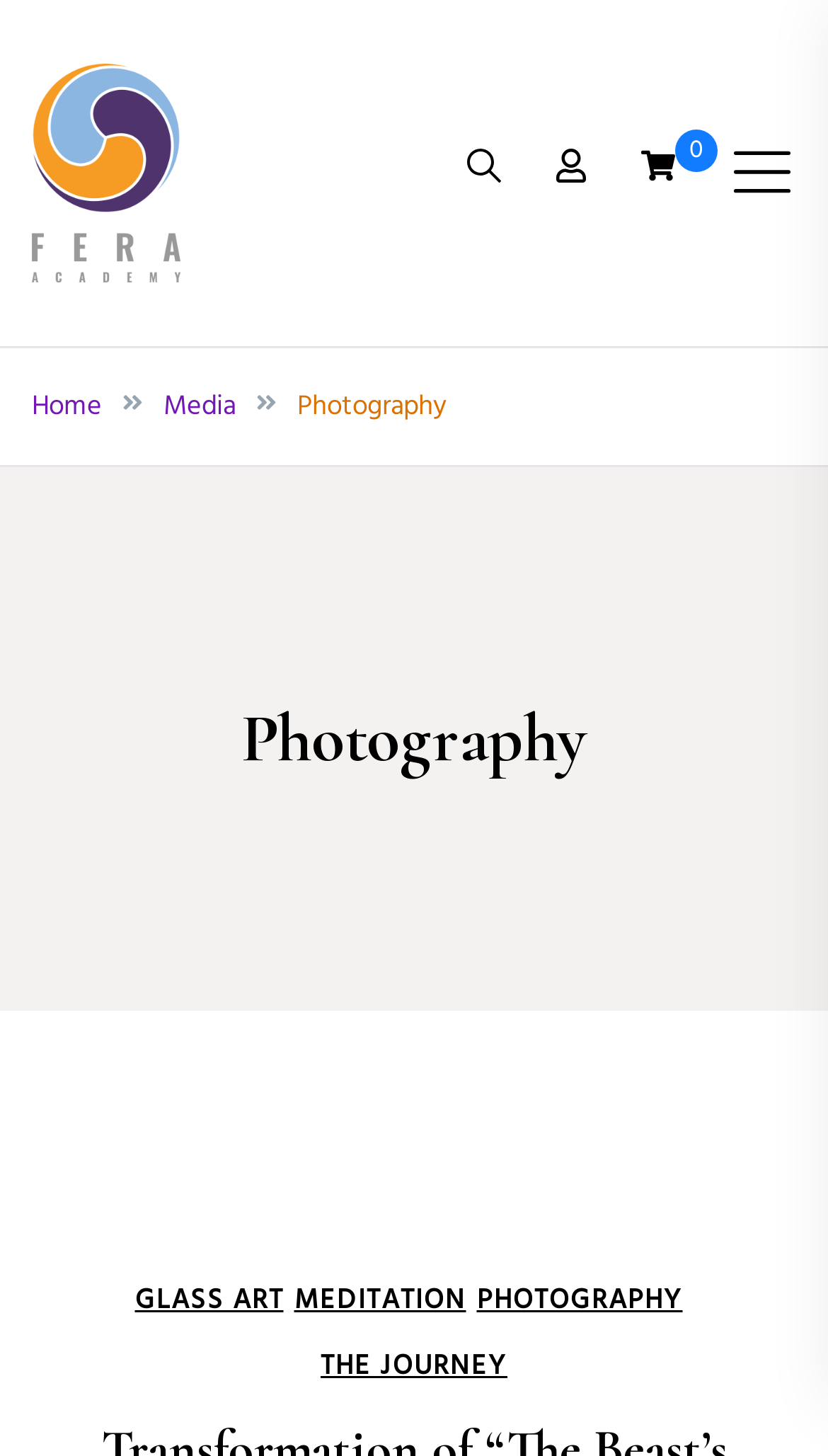How many links are there in the photography section? Look at the image and give a one-word or short phrase answer.

4